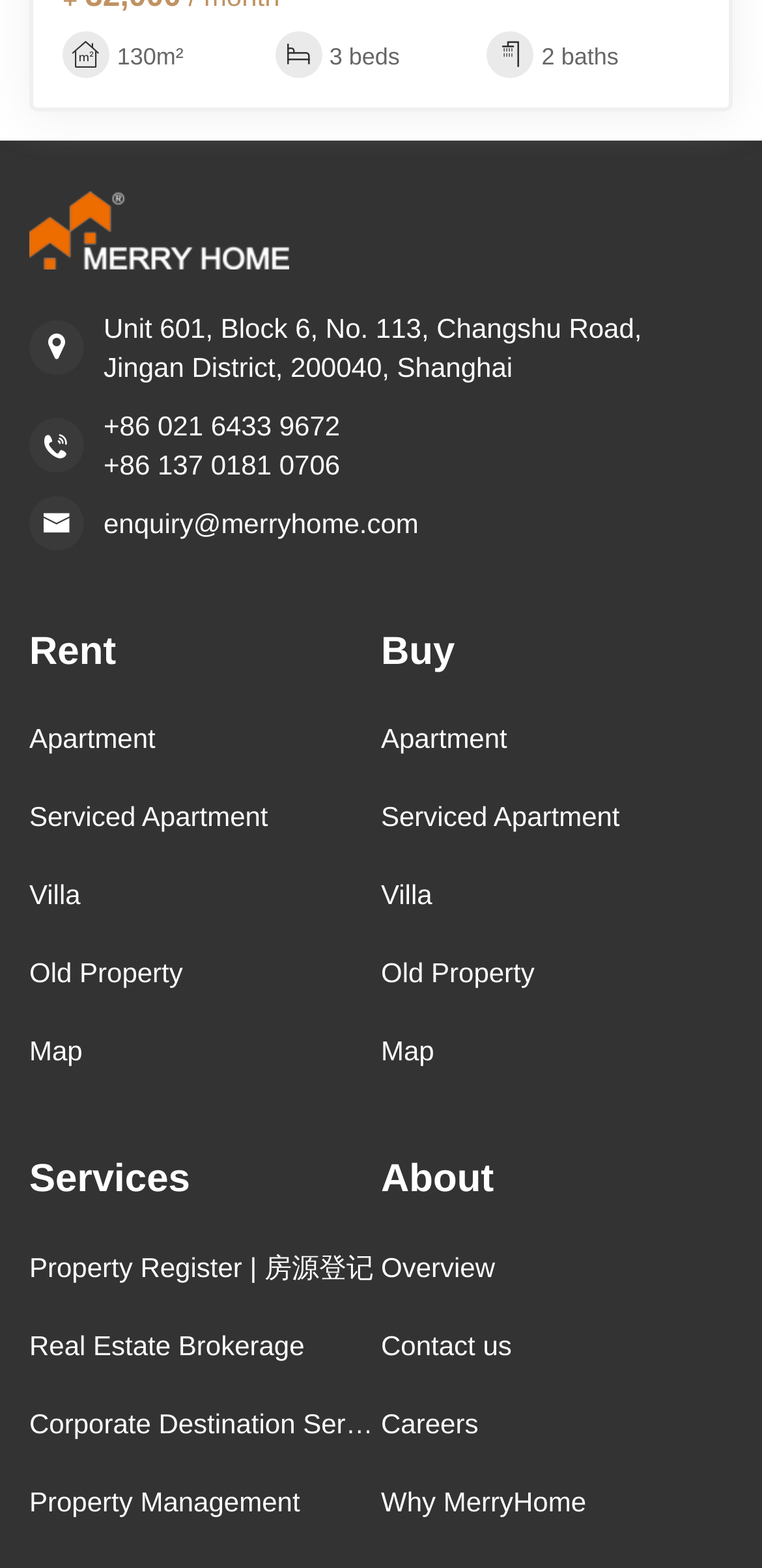What is the size of the apartment?
Look at the screenshot and provide an in-depth answer.

The size of the apartment is mentioned at the top of the webpage, which is 130m².